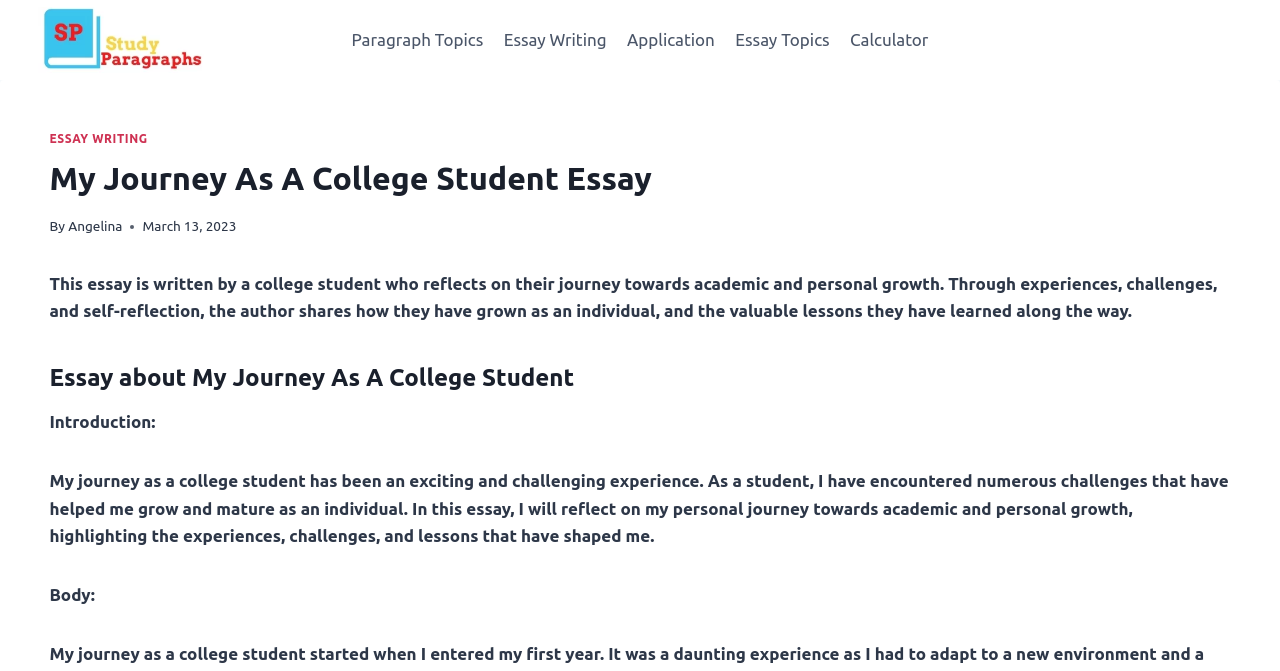Locate the bounding box coordinates of the clickable region to complete the following instruction: "View the 'Essay about My Journey As A College Student' section."

[0.039, 0.537, 0.961, 0.59]